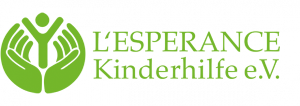Answer this question in one word or a short phrase: What does the stylized figure represent?

hope and freedom